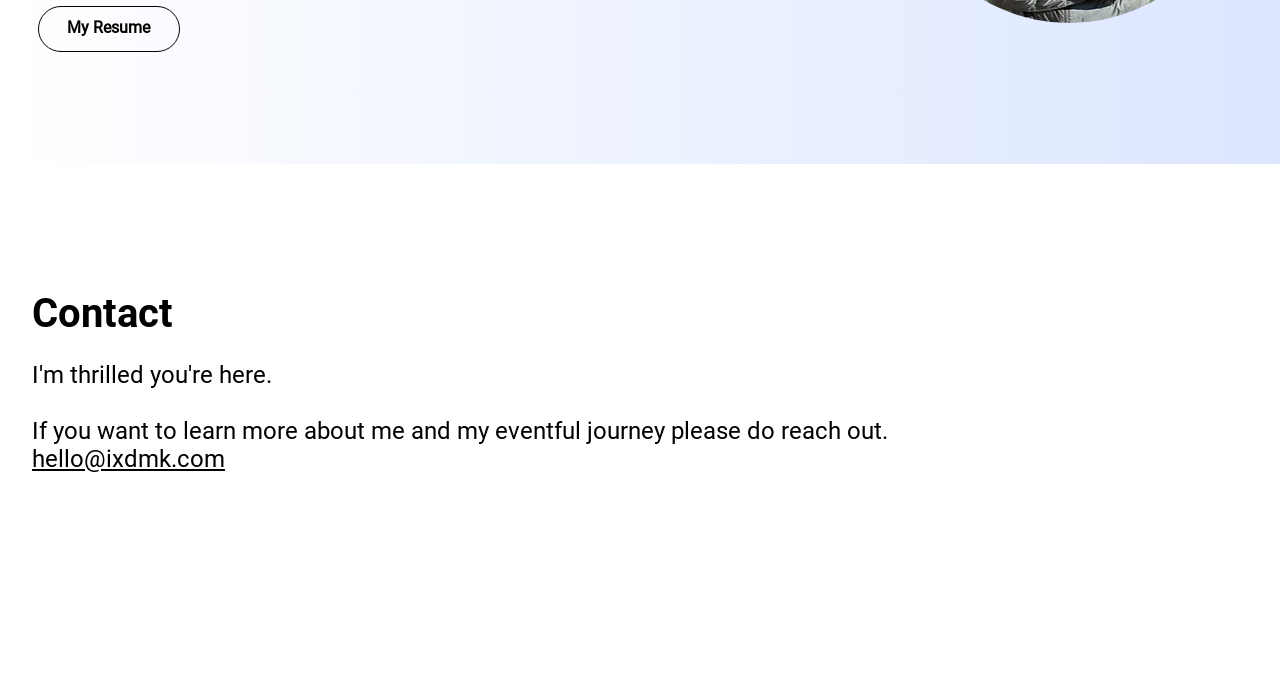How many social media links are in the Social Bar?
Look at the screenshot and provide an in-depth answer.

The Social Bar is a list of links located at the bottom of the page, and it contains three links: Linkedin, Behance, and Twitter.